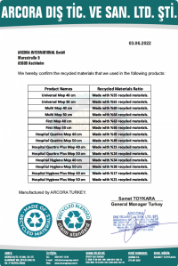Craft a descriptive caption that covers all aspects of the image.

This image is a certification document from ARCORA DIŞ TİC. VE SAN. LTD. ŞTİ., dated June 1, 2022. The document outlines the recycled materials used in various products, confirming their composition and the ratios of recycled materials present. It includes a list of product names alongside corresponding recycled materials and their respective ratios, emphasizing the company's commitment to sustainability and eco-friendly practices. The certification is signed by the General Manager of Turkey, Samet TOHMA, and features logos that signify compliance with recycling standards. This document serves as a testament to ARCORA's dedication to using recycled materials in their manufacturing processes.